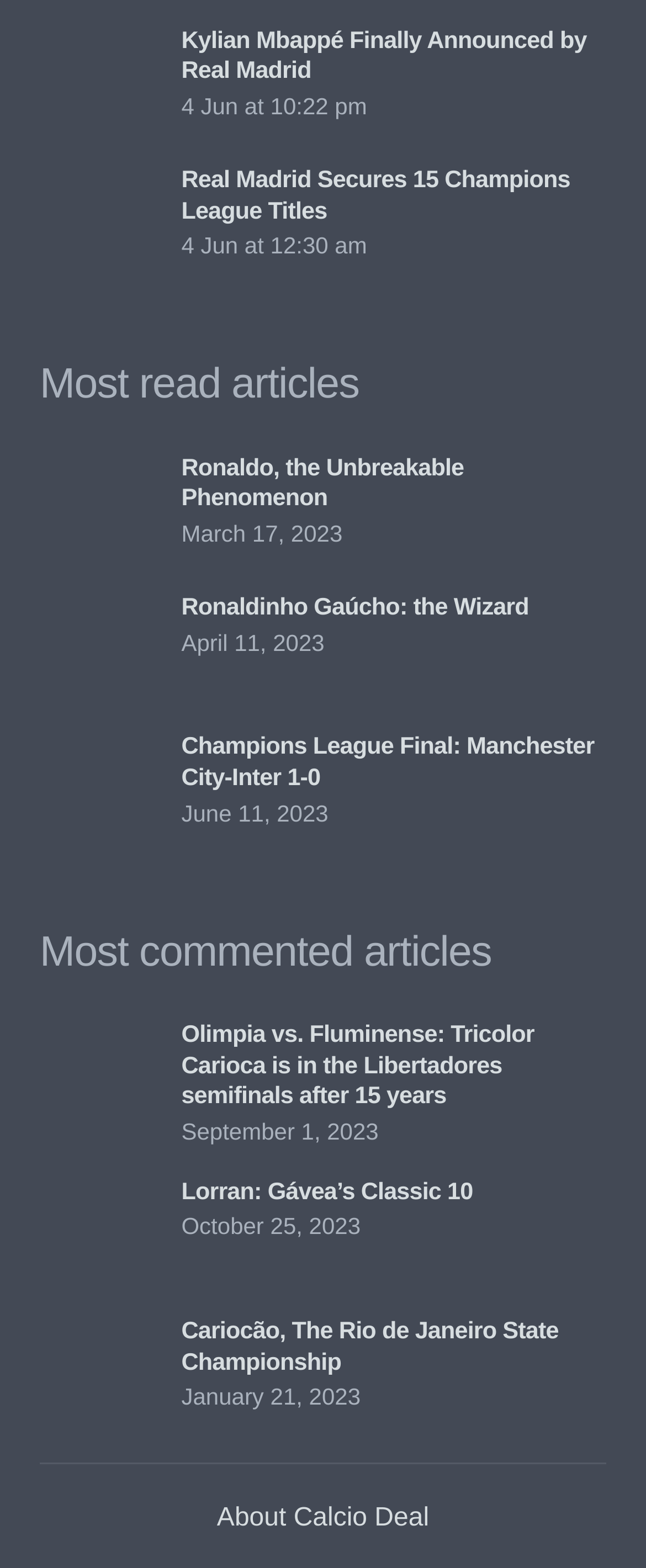Please locate the bounding box coordinates of the region I need to click to follow this instruction: "View the article about Real Madrid's 15 Champions League titles".

[0.062, 0.111, 0.237, 0.129]